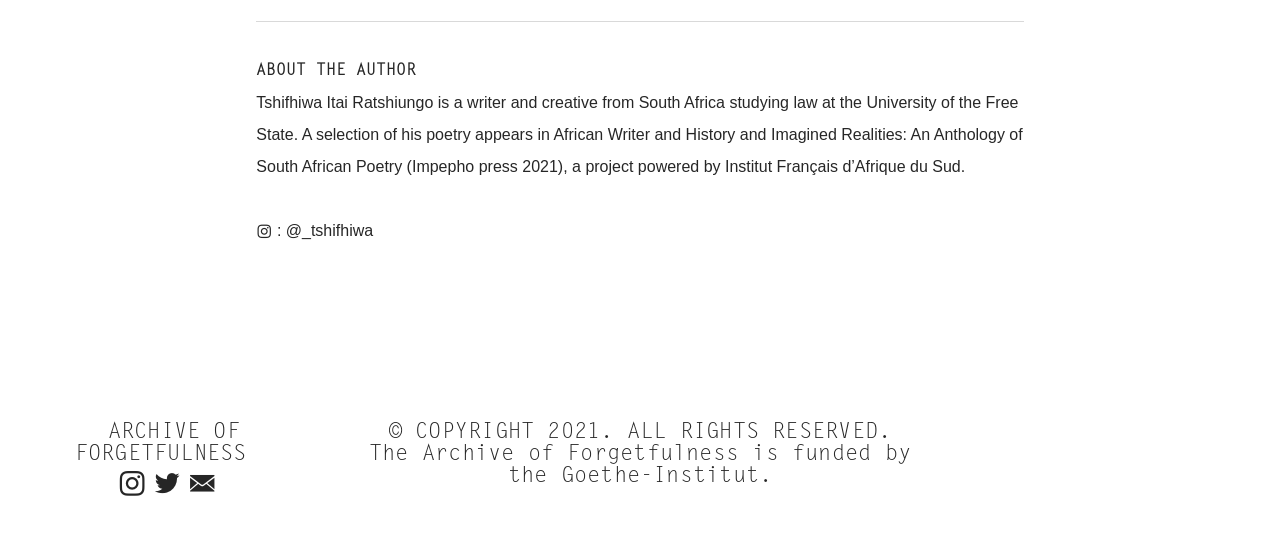Using a single word or phrase, answer the following question: 
What is the name of the institution where the author studies?

University of the Free State